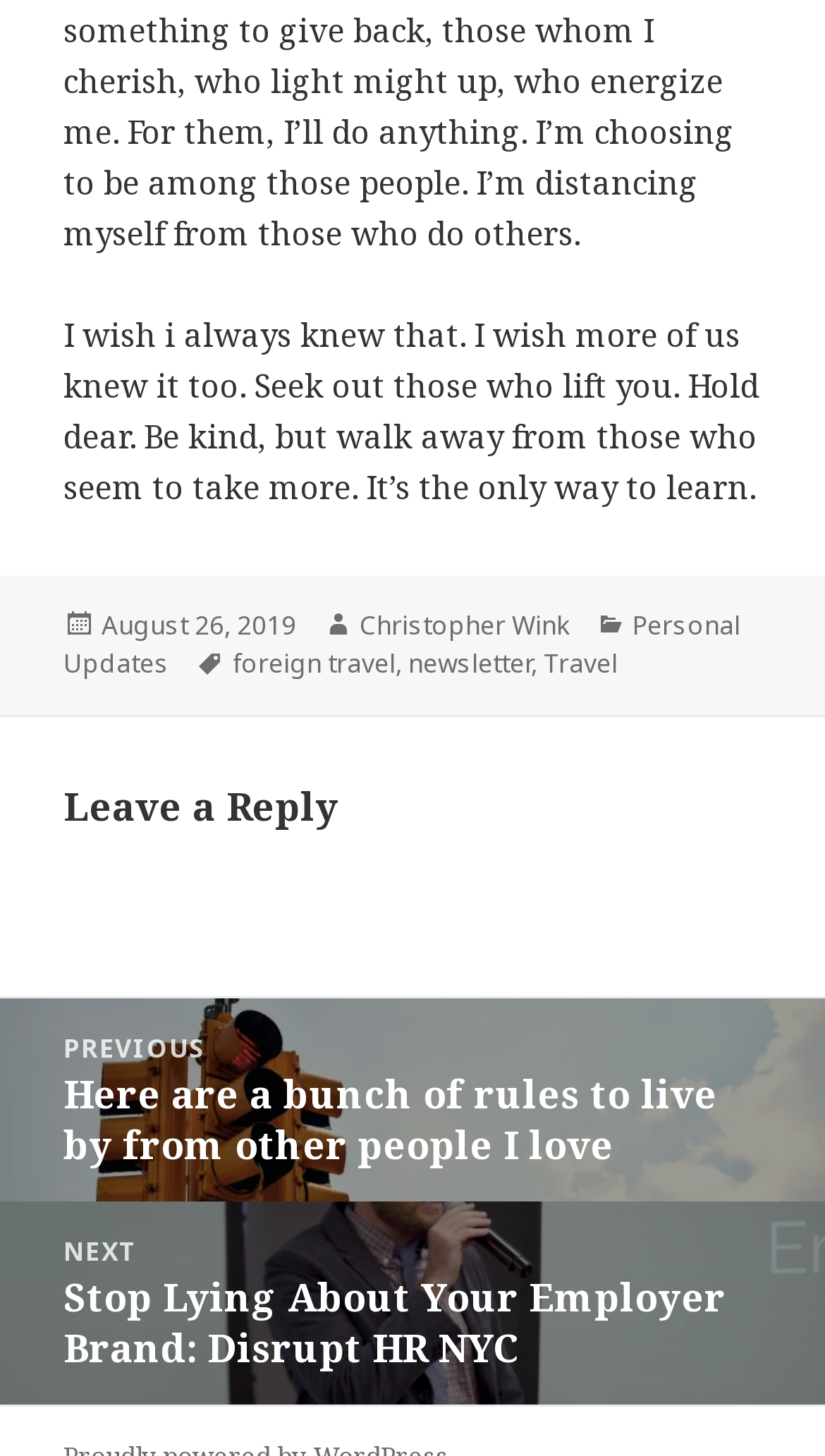Analyze the image and give a detailed response to the question:
Who is the author of the post?

I found the author's name by looking at the footer section of the webpage, where it says 'Author' followed by the name 'Christopher Wink'.